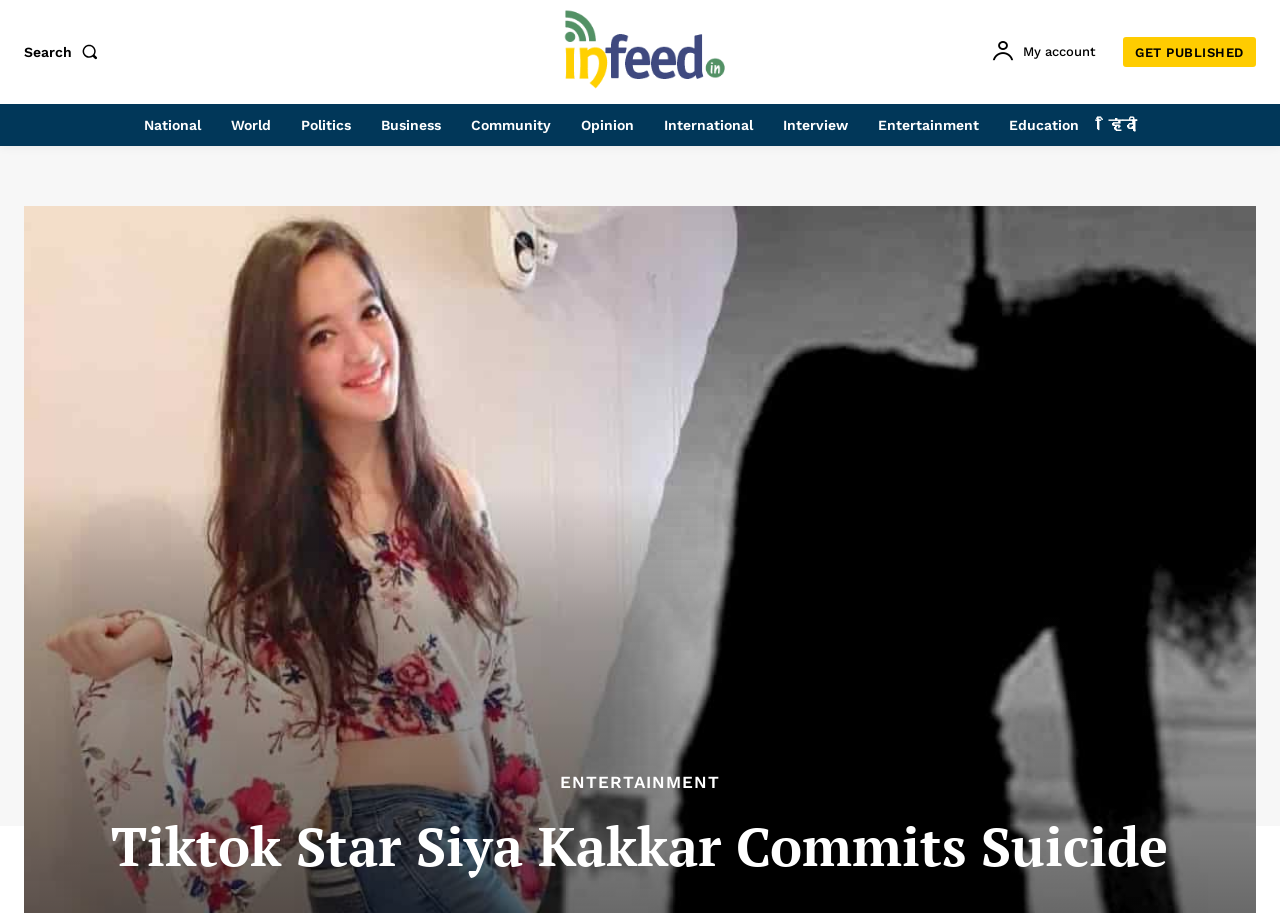What type of content does the website primarily focus on?
Respond to the question with a well-detailed and thorough answer.

The website appears to be a news website, as it has various categories such as National, World, Politics, Business, and Entertainment, which are typical sections found in news websites. The presence of these categories suggests that the website primarily focuses on news content.